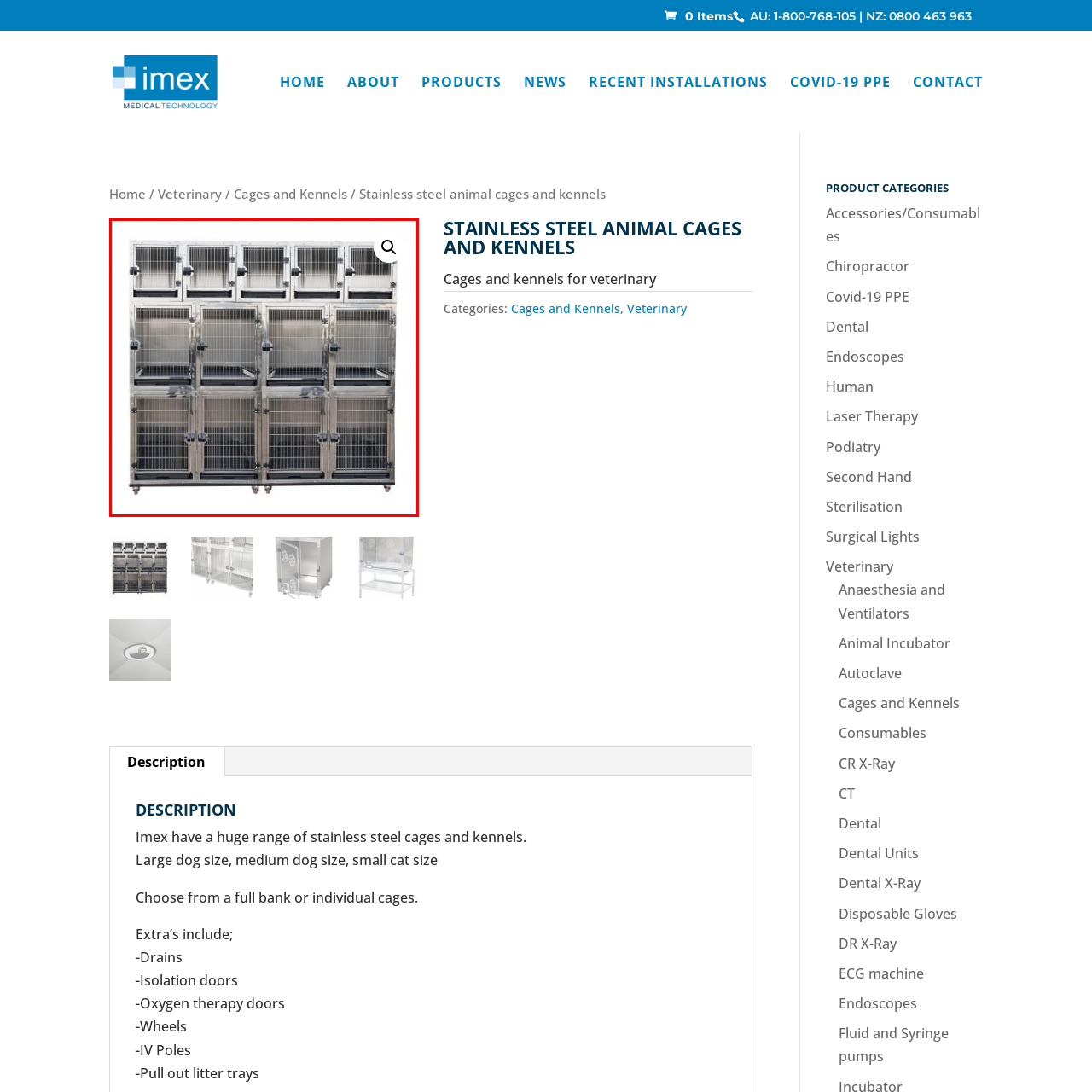Explain comprehensively what is shown in the image marked by the red outline.

The image showcases a large, multi-compartment stainless steel kennel designed for veterinary use. The kennel features a total of 12 individual cages, with six on the top row and six on the bottom row. Each cage is equipped with sturdy, barred doors, ensuring visibility and air circulation for the animals housed inside. The design prioritizes both functionality and safety, making it suitable for various animal sizes. This robust structure is on wheels, facilitating easy movement and placement within a veterinary clinic or animal facility. The polished stainless steel finish not only enhances its aesthetic appeal but also ensures durability and ease of cleaning, essential for maintaining hygiene in animal care environments.